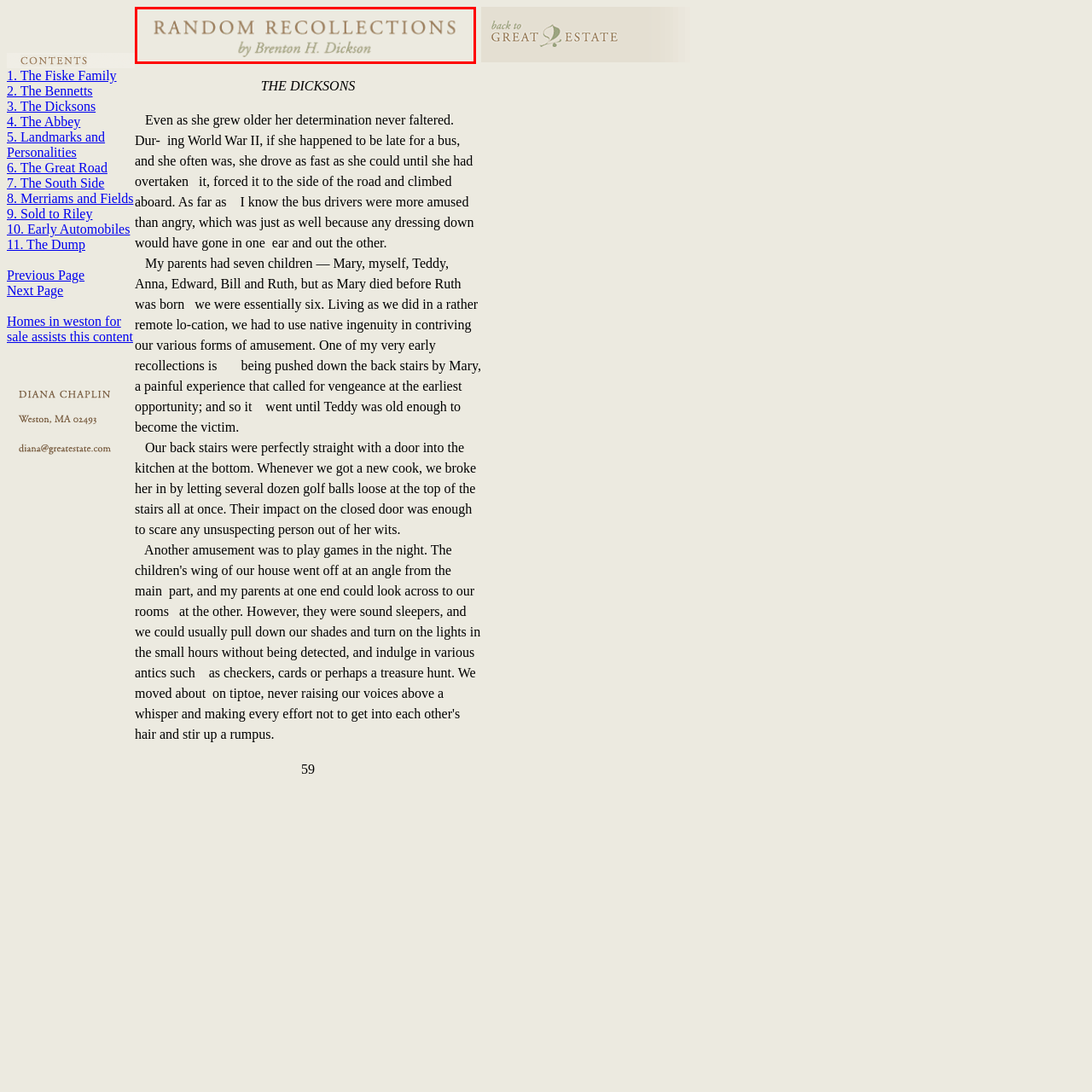Consider the image within the red frame and reply with a brief answer: Who is the author of the book?

Brenton H. Dickson